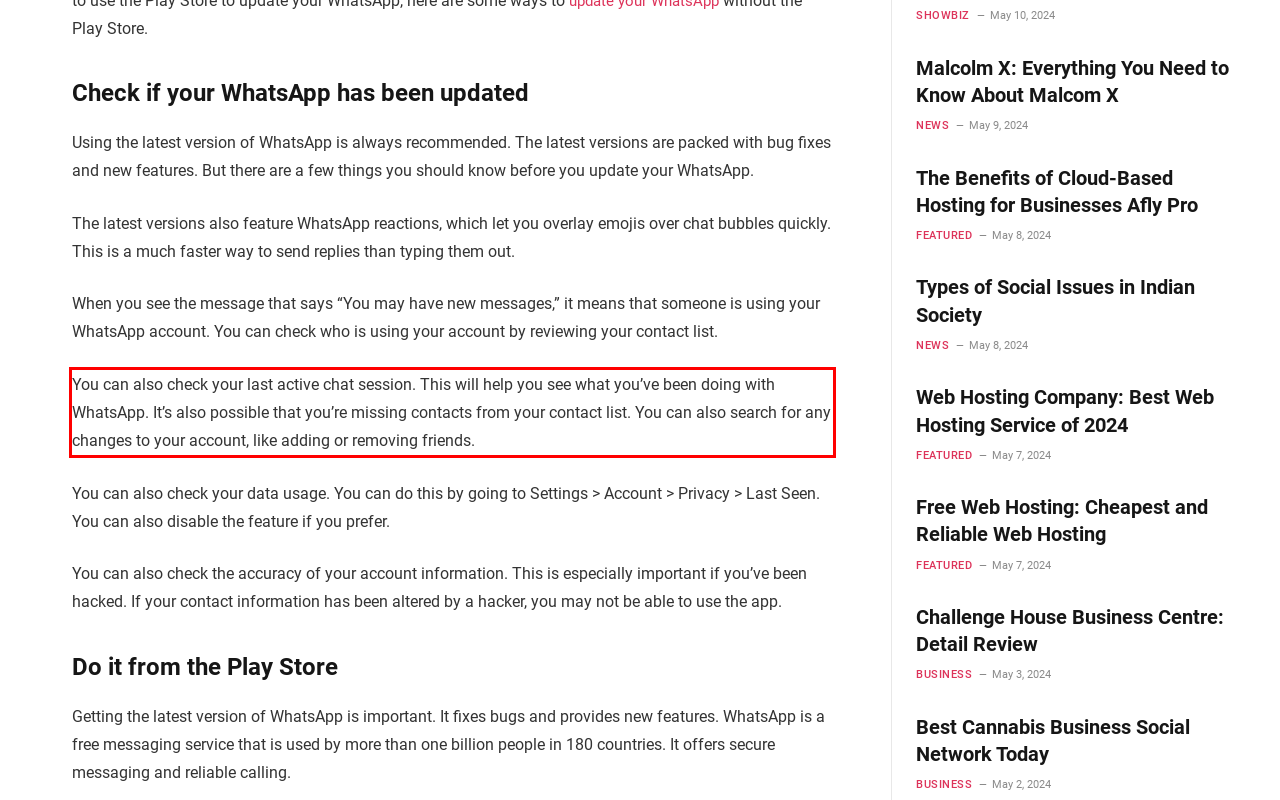Please extract the text content from the UI element enclosed by the red rectangle in the screenshot.

You can also check your last active chat session. This will help you see what you’ve been doing with WhatsApp. It’s also possible that you’re missing contacts from your contact list. You can also search for any changes to your account, like adding or removing friends.